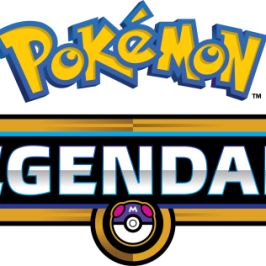What is the shape of the logo below the text?
Refer to the image and answer the question using a single word or phrase.

Circular